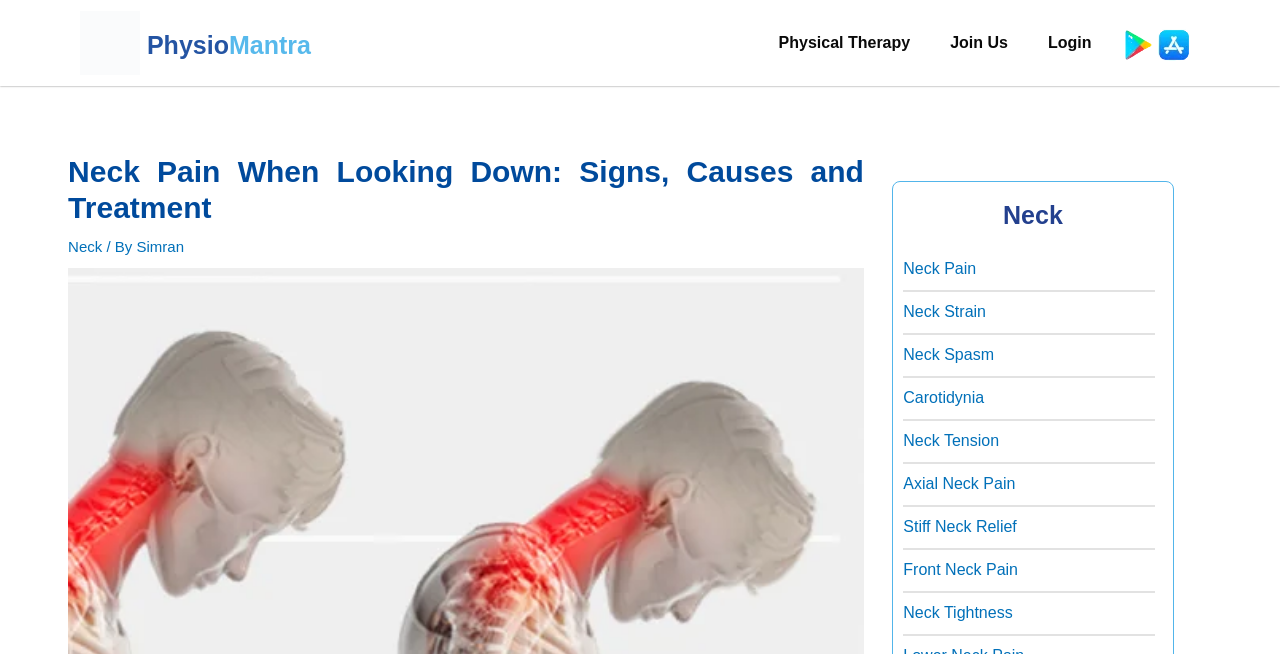Can you find the bounding box coordinates for the UI element given this description: "Carotidynia"? Provide the coordinates as four float numbers between 0 and 1: [left, top, right, bottom].

[0.706, 0.594, 0.769, 0.62]